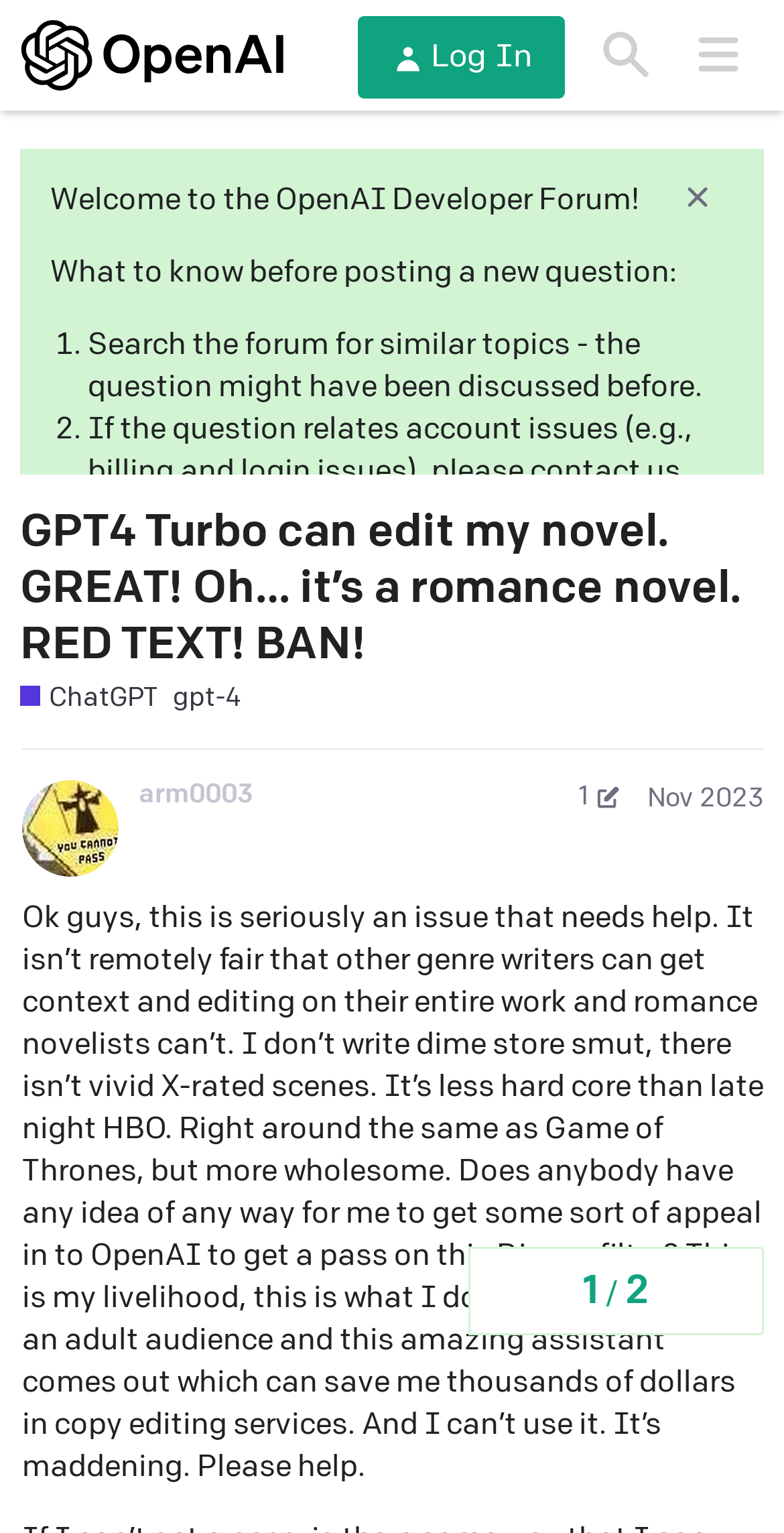Please identify the coordinates of the bounding box for the clickable region that will accomplish this instruction: "Visit the Help Center".

[0.33, 0.322, 0.538, 0.347]